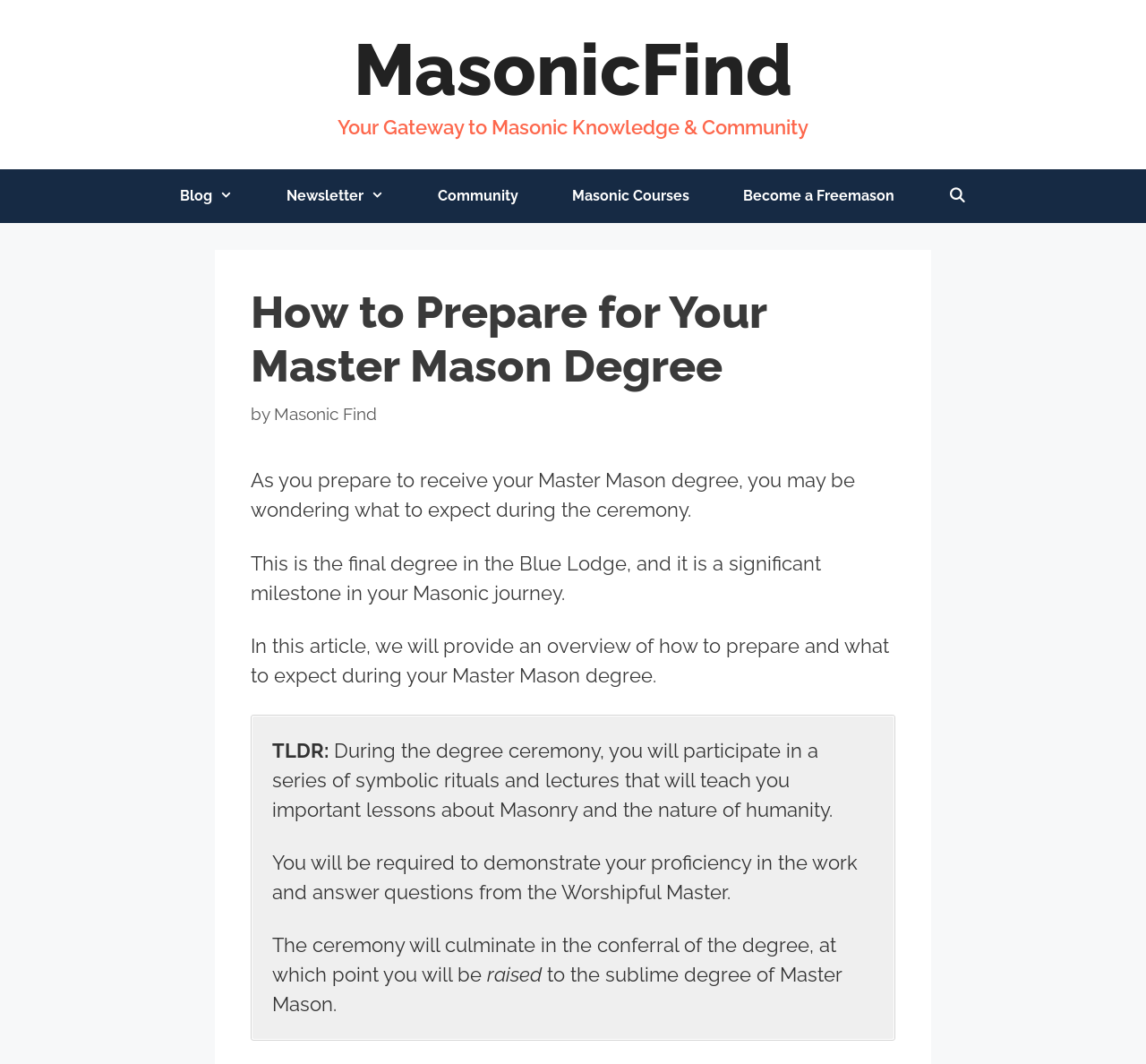Find and indicate the bounding box coordinates of the region you should select to follow the given instruction: "Browse the 'Gallery' section".

None